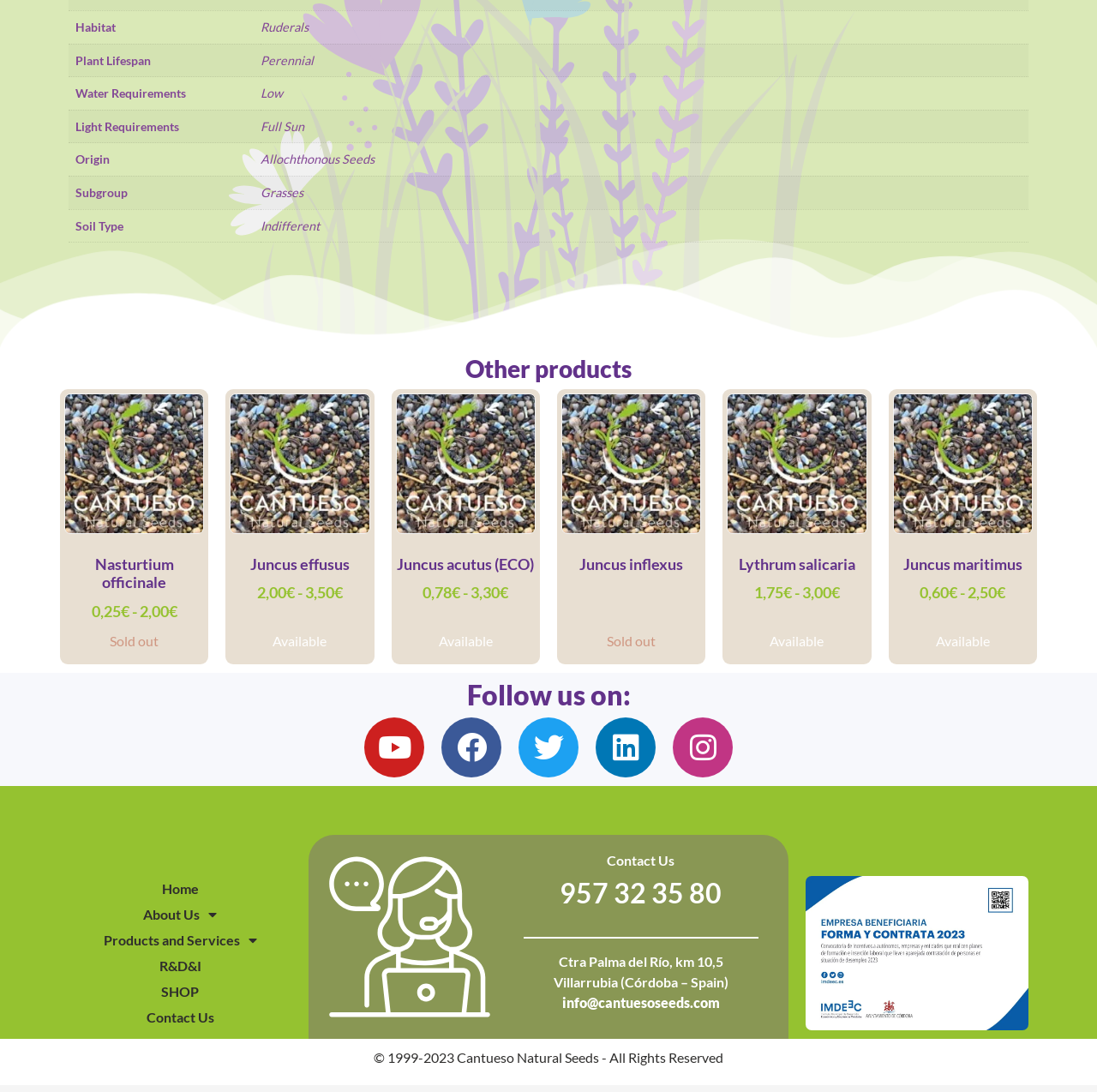Given the element description Lythrum salicaria 1,75€ - 3,00€, predict the bounding box coordinates for the UI element in the webpage screenshot. The format should be (top-left x, top-left y, bottom-right x, bottom-right y), and the values should be between 0 and 1.

[0.663, 0.361, 0.79, 0.561]